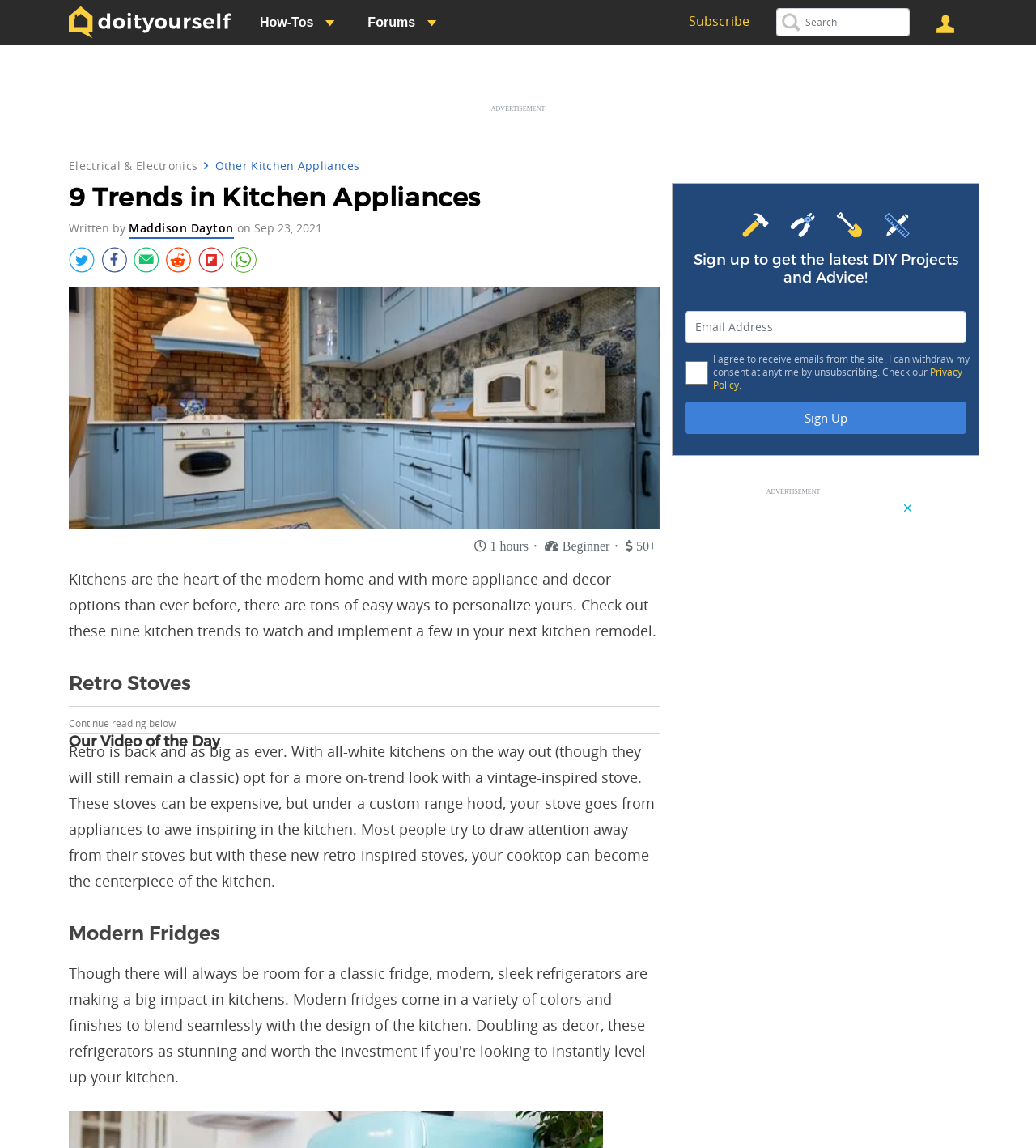Identify the bounding box coordinates of the clickable region to carry out the given instruction: "Sign up for the newsletter".

[0.661, 0.35, 0.933, 0.378]